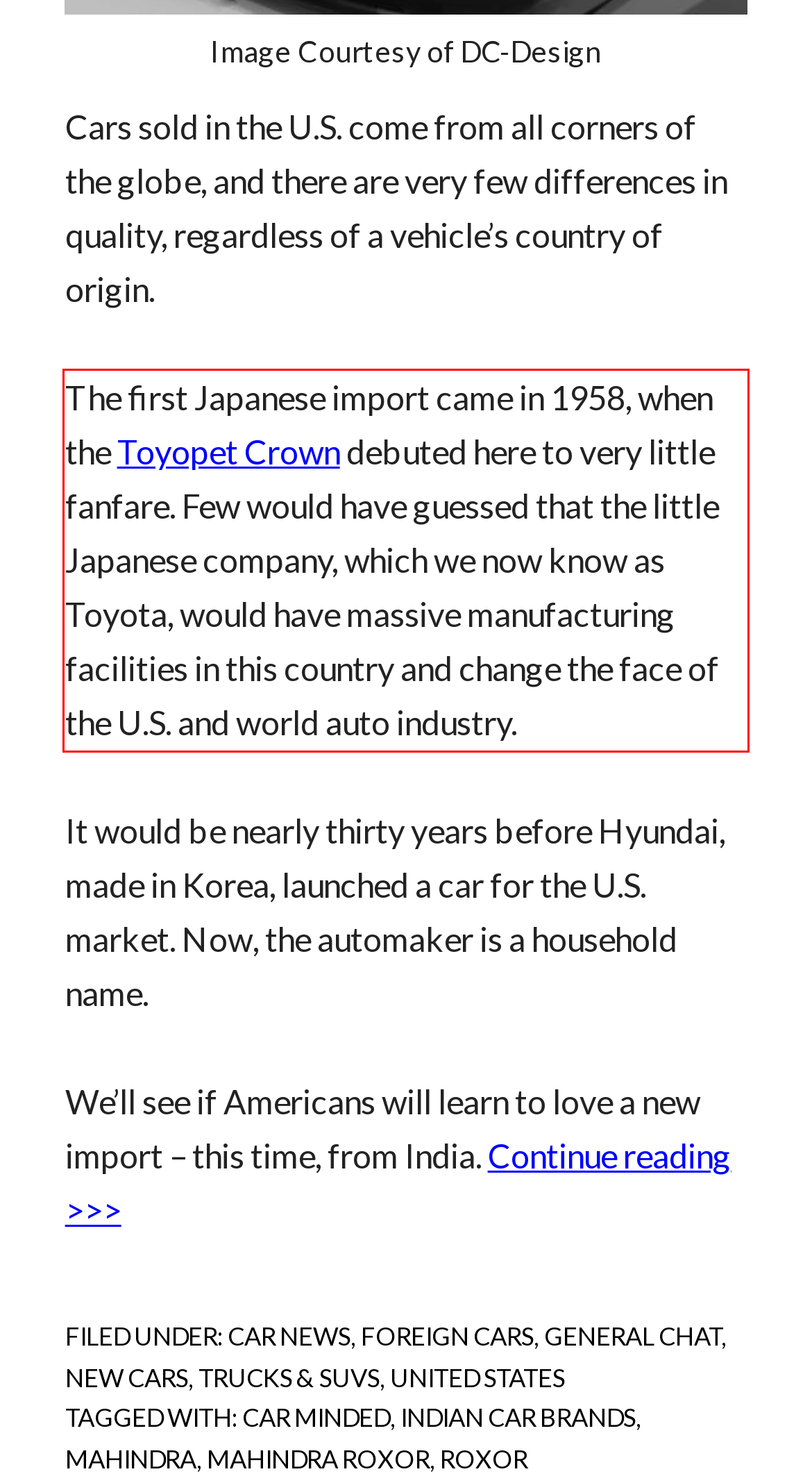Given a screenshot of a webpage, locate the red bounding box and extract the text it encloses.

The first Japanese import came in 1958, when the Toyopet Crown debuted here to very little fanfare. Few would have guessed that the little Japanese company, which we now know as Toyota, would have massive manufacturing facilities in this country and change the face of the U.S. and world auto industry.